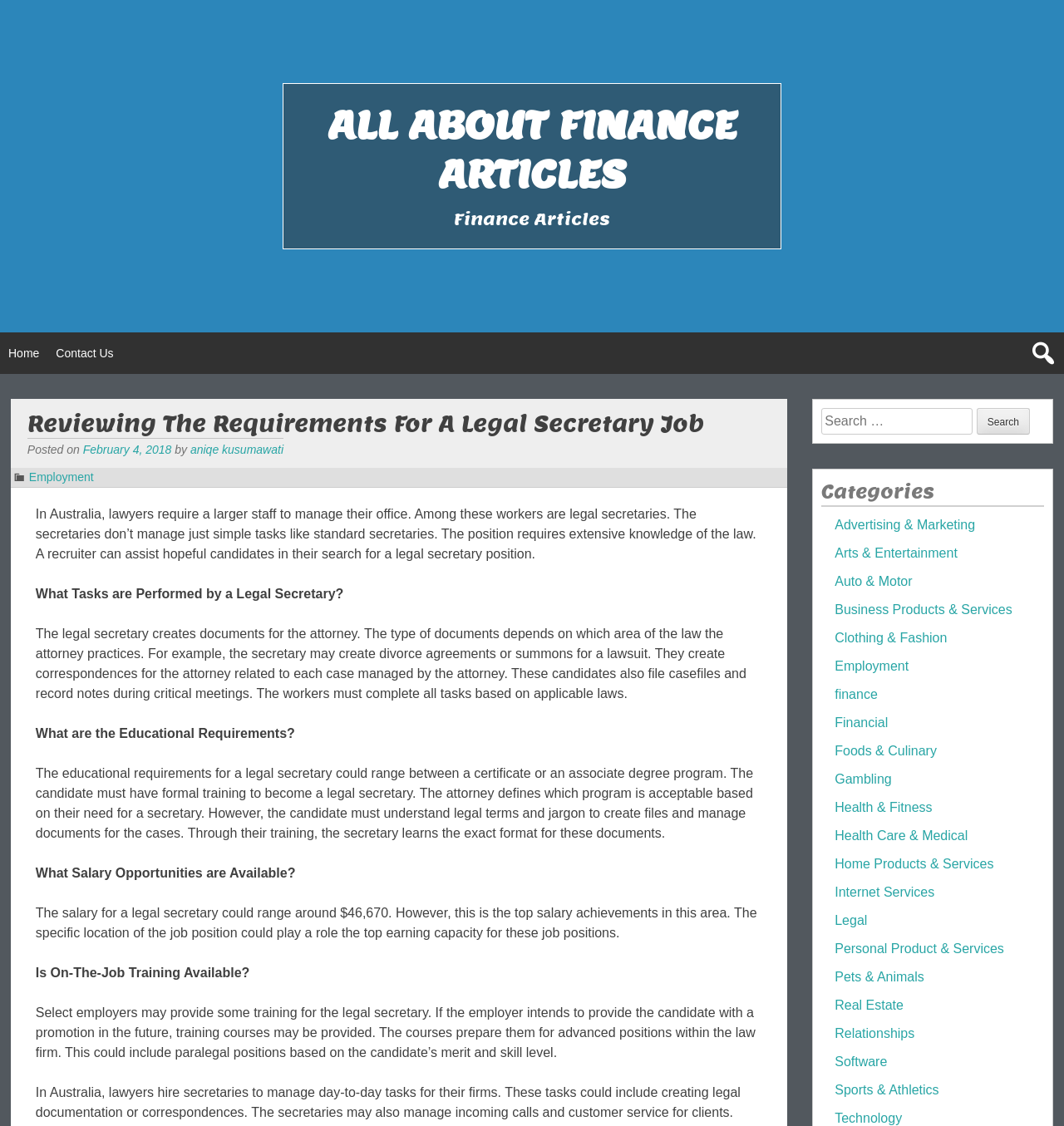Please determine the bounding box coordinates of the clickable area required to carry out the following instruction: "Read the article posted on February 4, 2018". The coordinates must be four float numbers between 0 and 1, represented as [left, top, right, bottom].

[0.078, 0.393, 0.161, 0.405]